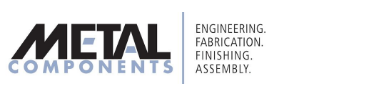Answer the question using only a single word or phrase: 
What is the tagline of the company?

Engineering. Fabrication. Finishing. Assembly.